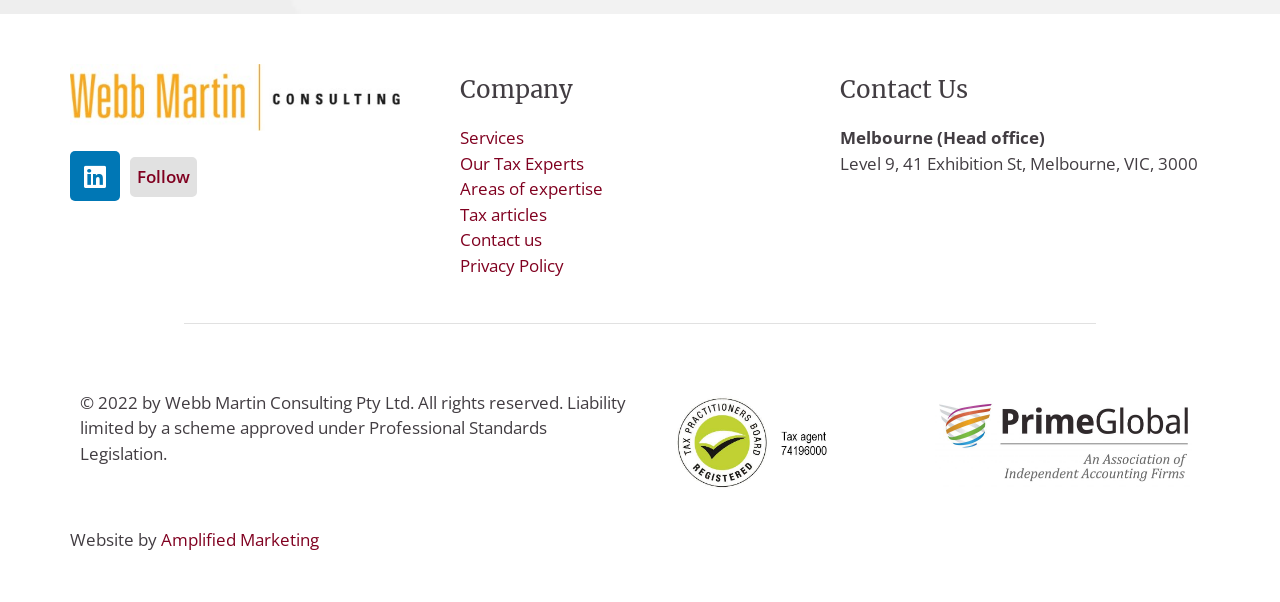Please give a succinct answer to the question in one word or phrase:
What is the name of the marketing company that developed the website?

Amplified Marketing